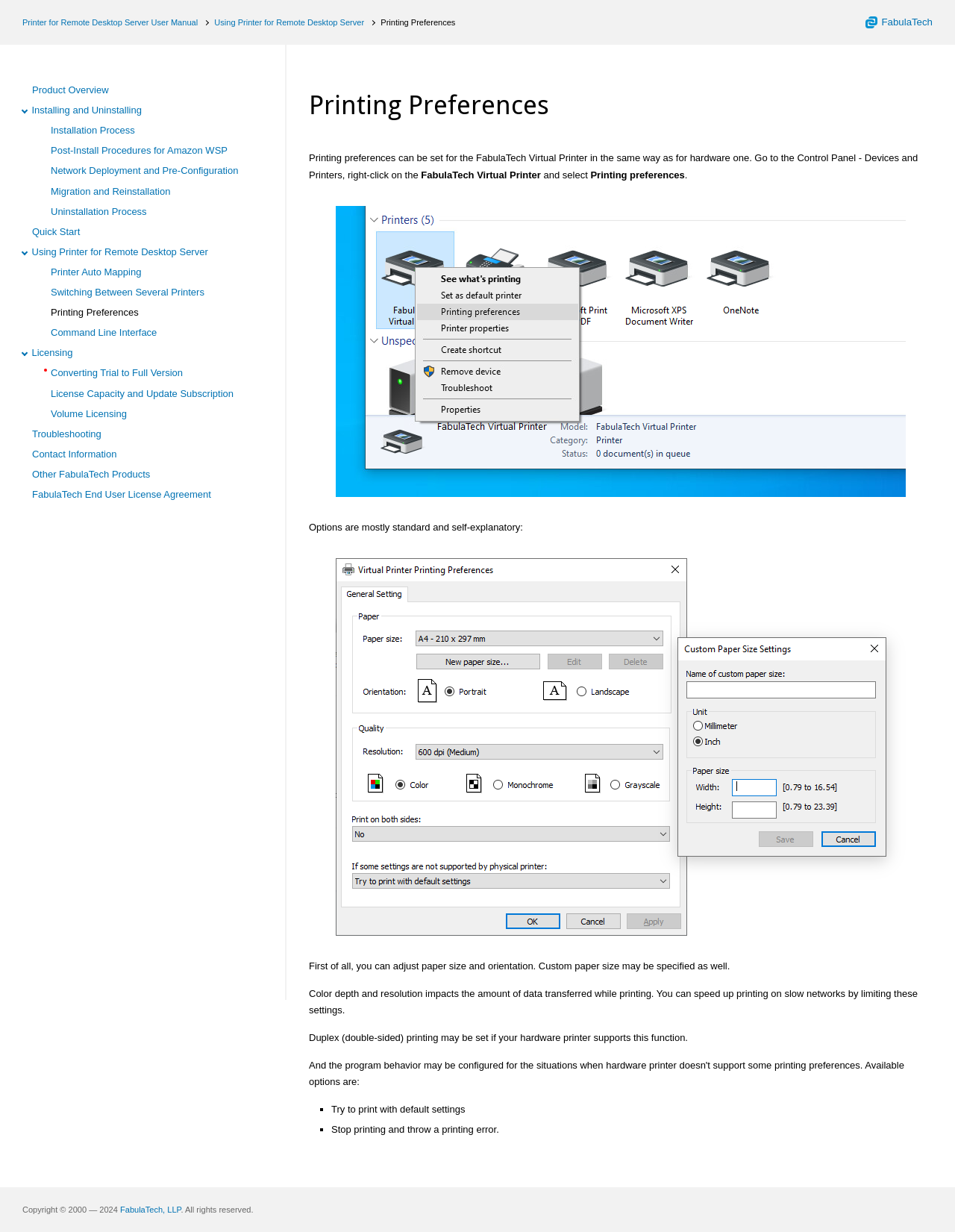What is the name of the company that developed the printer?
Please answer the question with a detailed response using the information from the screenshot.

The answer can be found by looking at the top of the webpage, where there is a link 'FabulaTech' and also in the copyright section at the bottom of the webpage, where it says 'Copyright © 2000 — 2024 FabulaTech, LLP'.